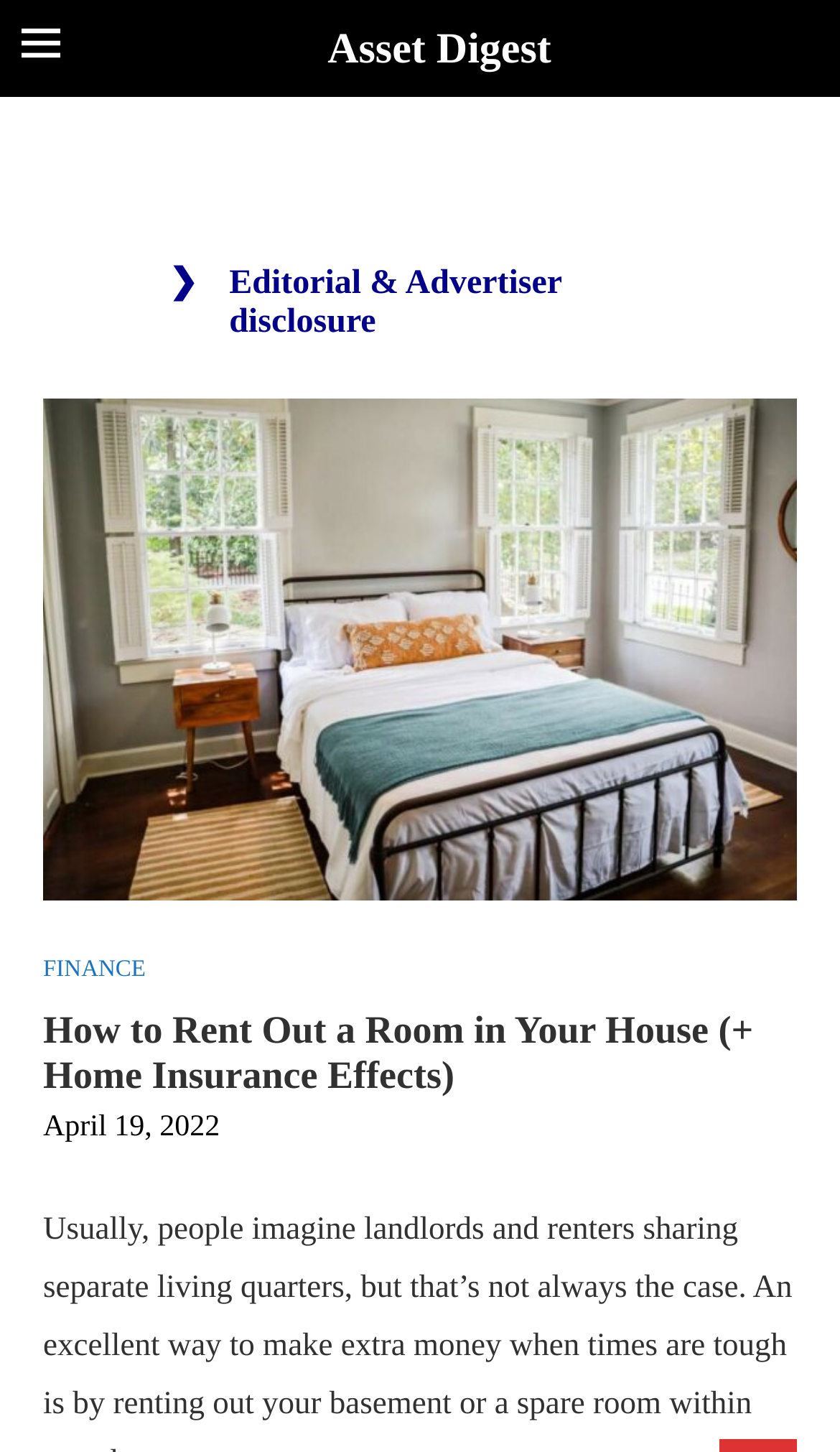Is there an image on the webpage?
Carefully analyze the image and provide a detailed answer to the question.

The presence of an image on the webpage can be determined by looking at the image element which has a bounding box with coordinates [0.026, 0.016, 0.072, 0.043].